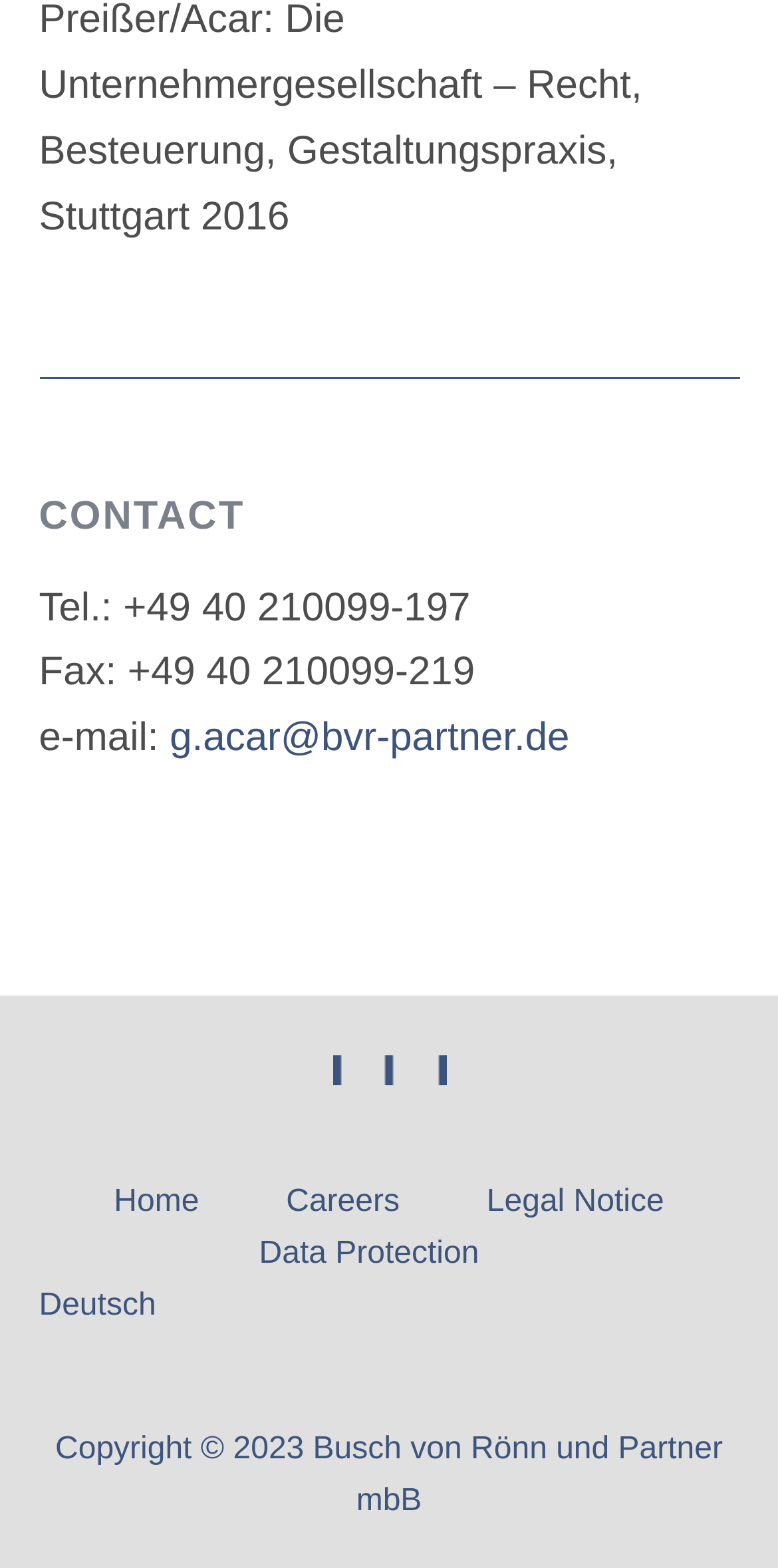What is the email address to contact?
From the image, respond with a single word or phrase.

g.acar@bvr-partner.de